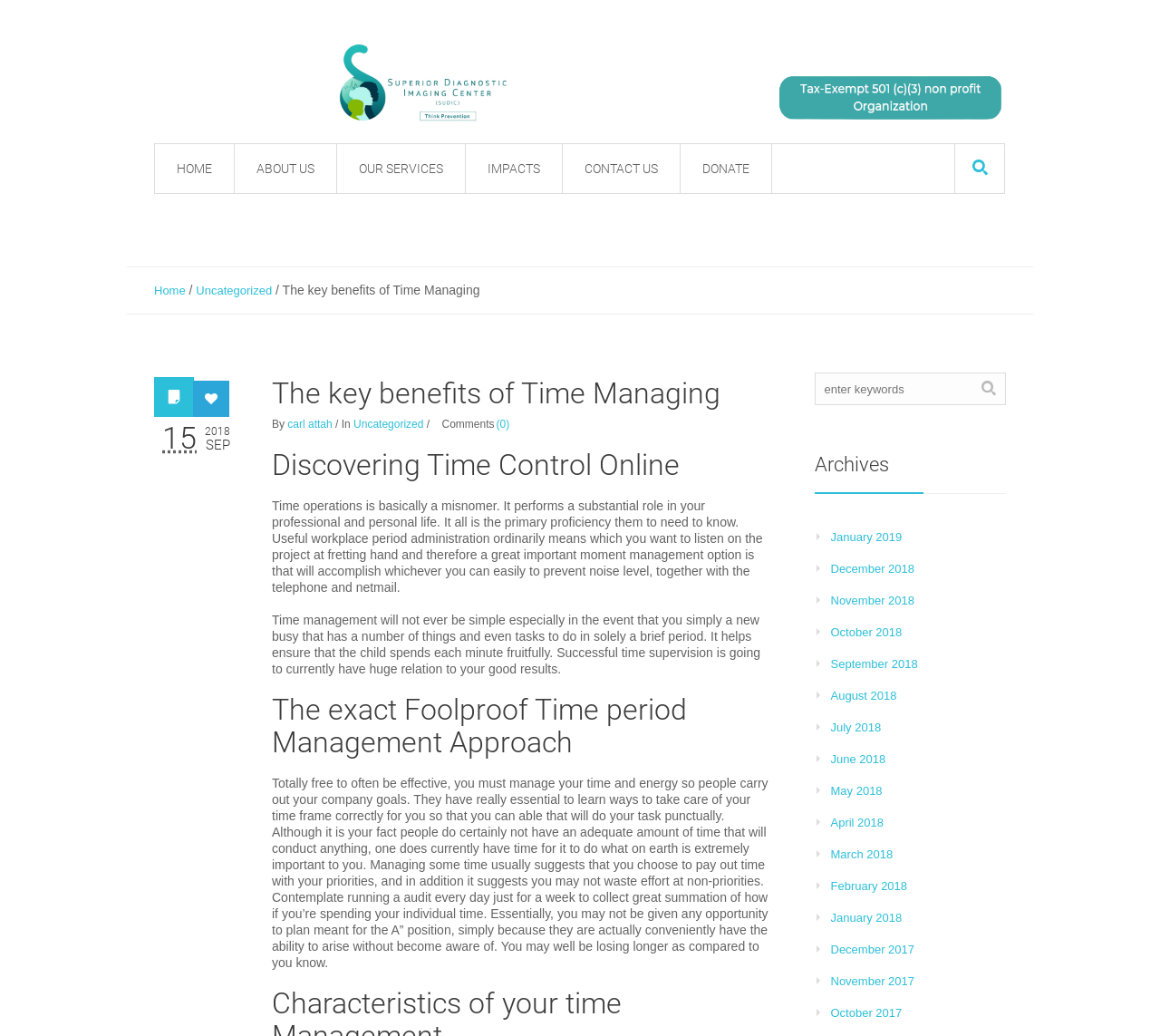Provide a single word or phrase to answer the given question: 
What are the categories listed in the navigation menu?

HOME, ABOUT US, OUR SERVICES, IMPACTS, CONTACT US, DONATE